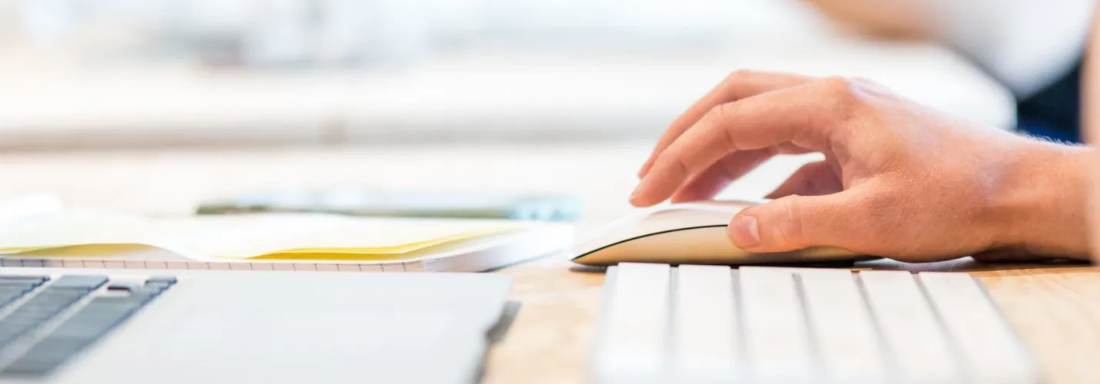Use a single word or phrase to answer this question: 
What is the color of the notepads?

Vibrant yellow